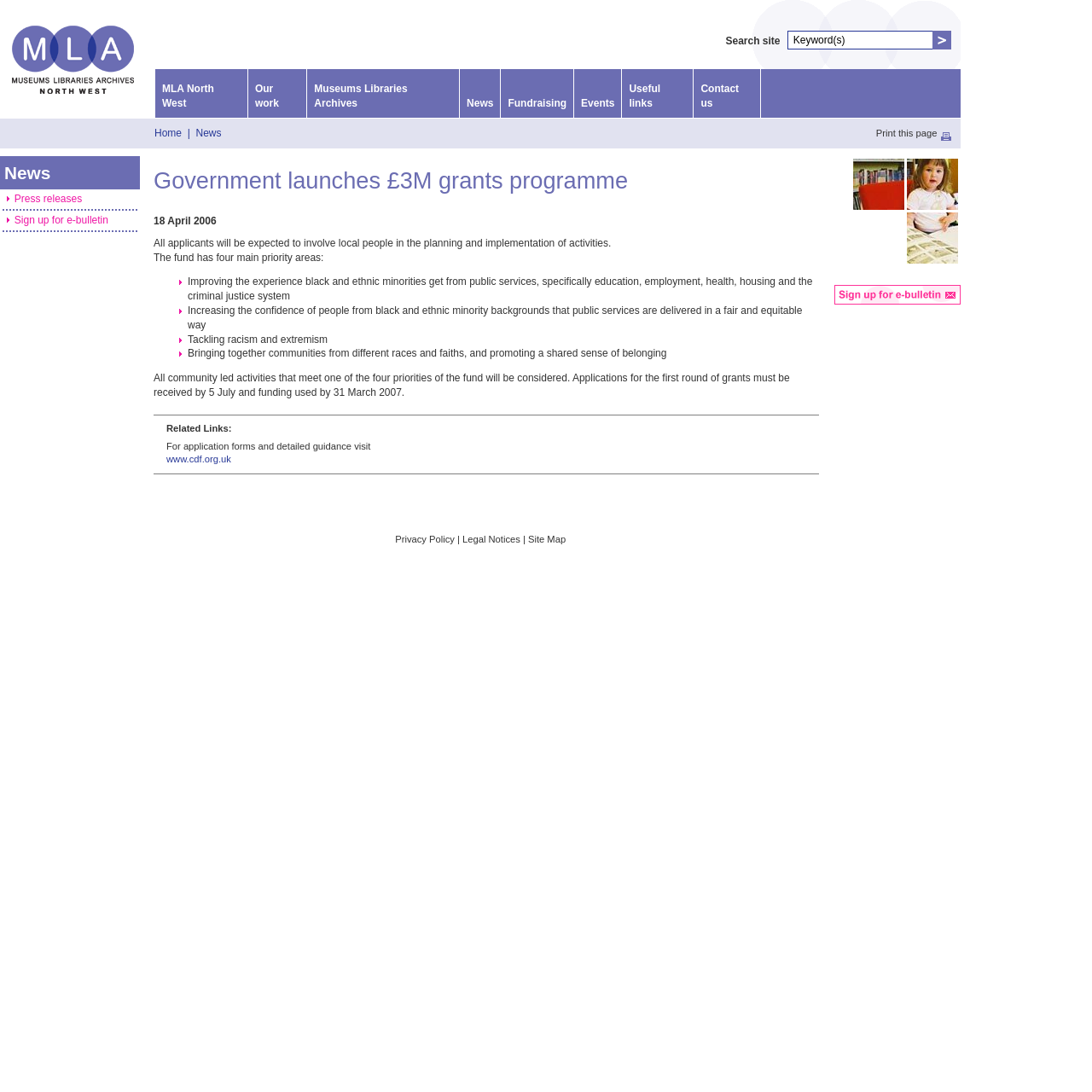Determine the bounding box of the UI component based on this description: "MLA North West". The bounding box coordinates should be four float values between 0 and 1, i.e., [left, top, right, bottom].

[0.148, 0.076, 0.196, 0.1]